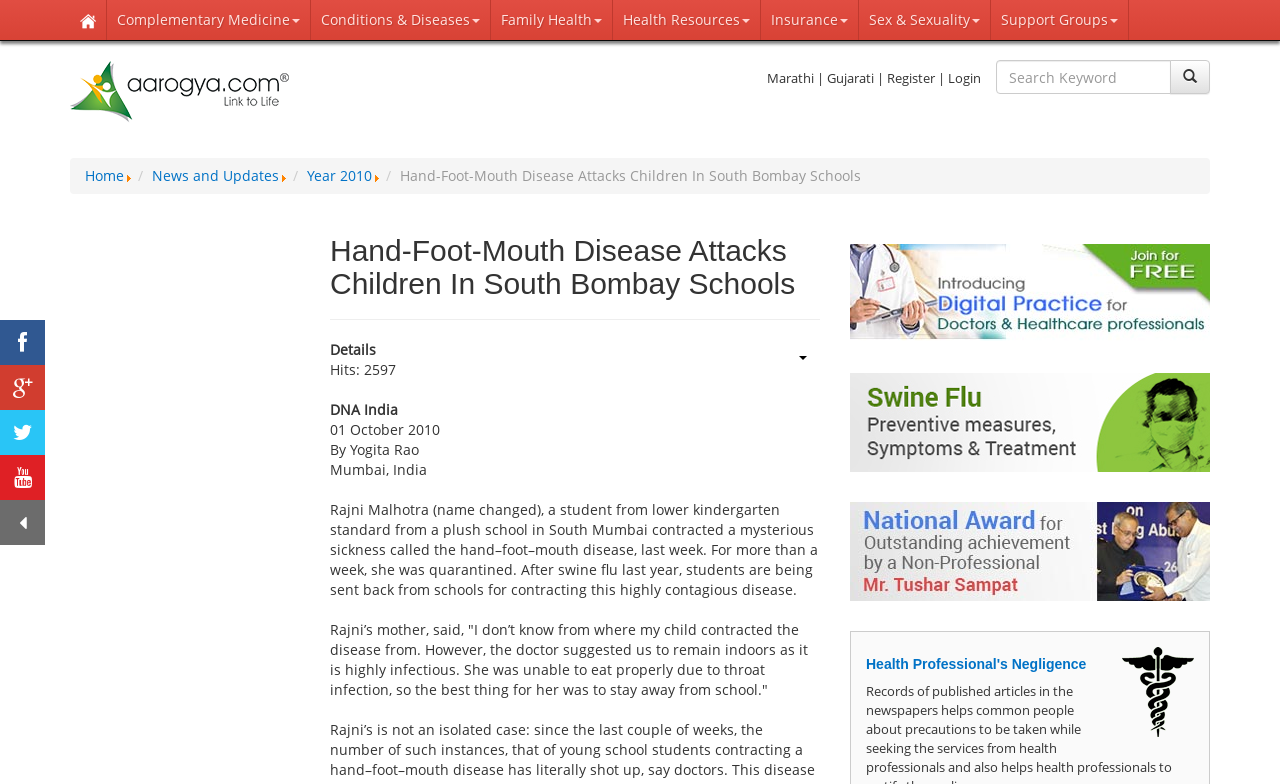Please identify the bounding box coordinates of the element I should click to complete this instruction: 'View Terms of Use'. The coordinates should be given as four float numbers between 0 and 1, like this: [left, top, right, bottom].

None